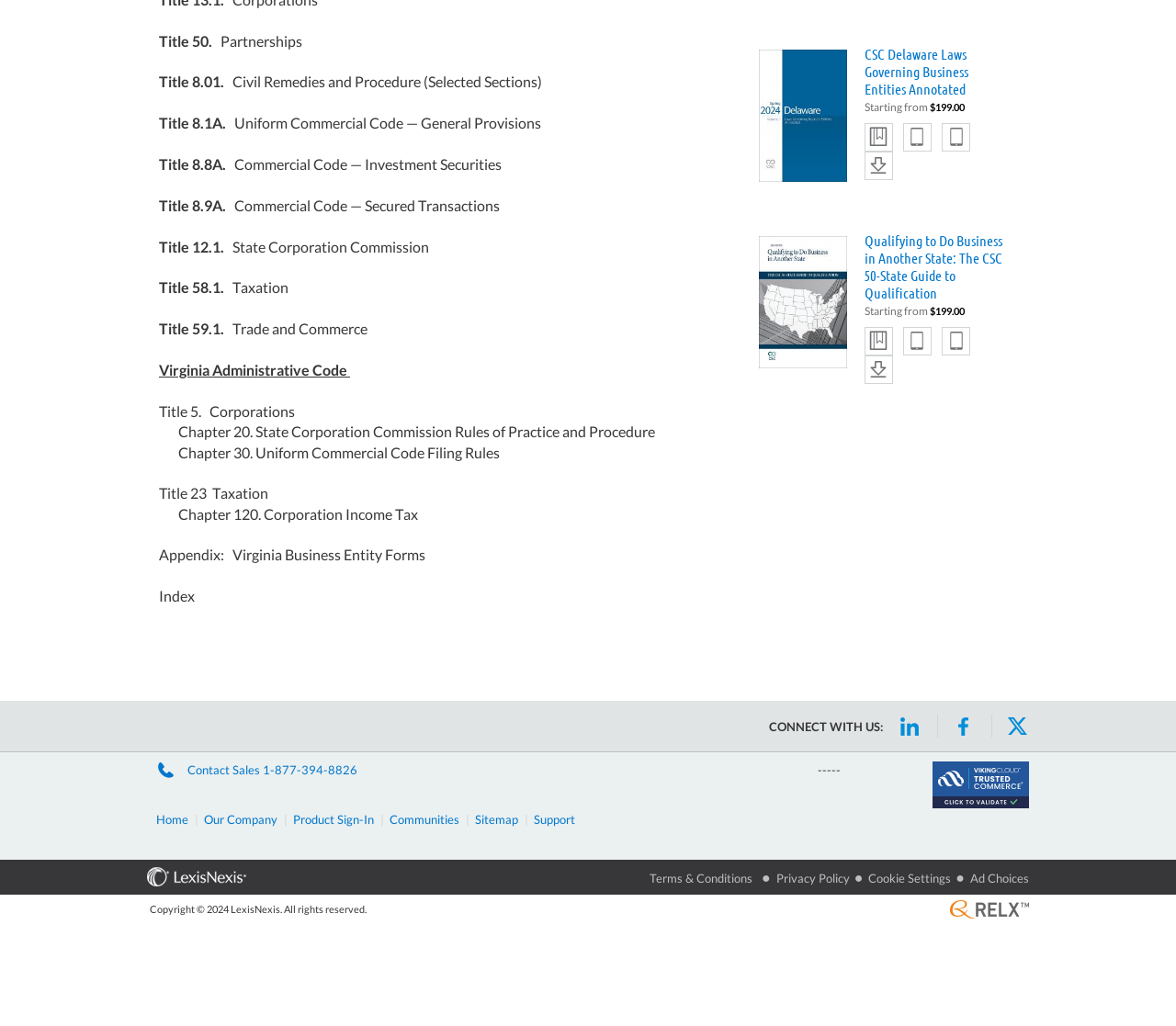Please answer the following question as detailed as possible based on the image: 
What is the purpose of the 'CONNECT WITH US:' section?

The 'CONNECT WITH US:' section contains links to social media platforms such as LinkedIn, Facebook, and Twitter, as well as a contact sales link. This suggests that the purpose of this section is to provide users with ways to connect with the company, either through social media or direct contact.